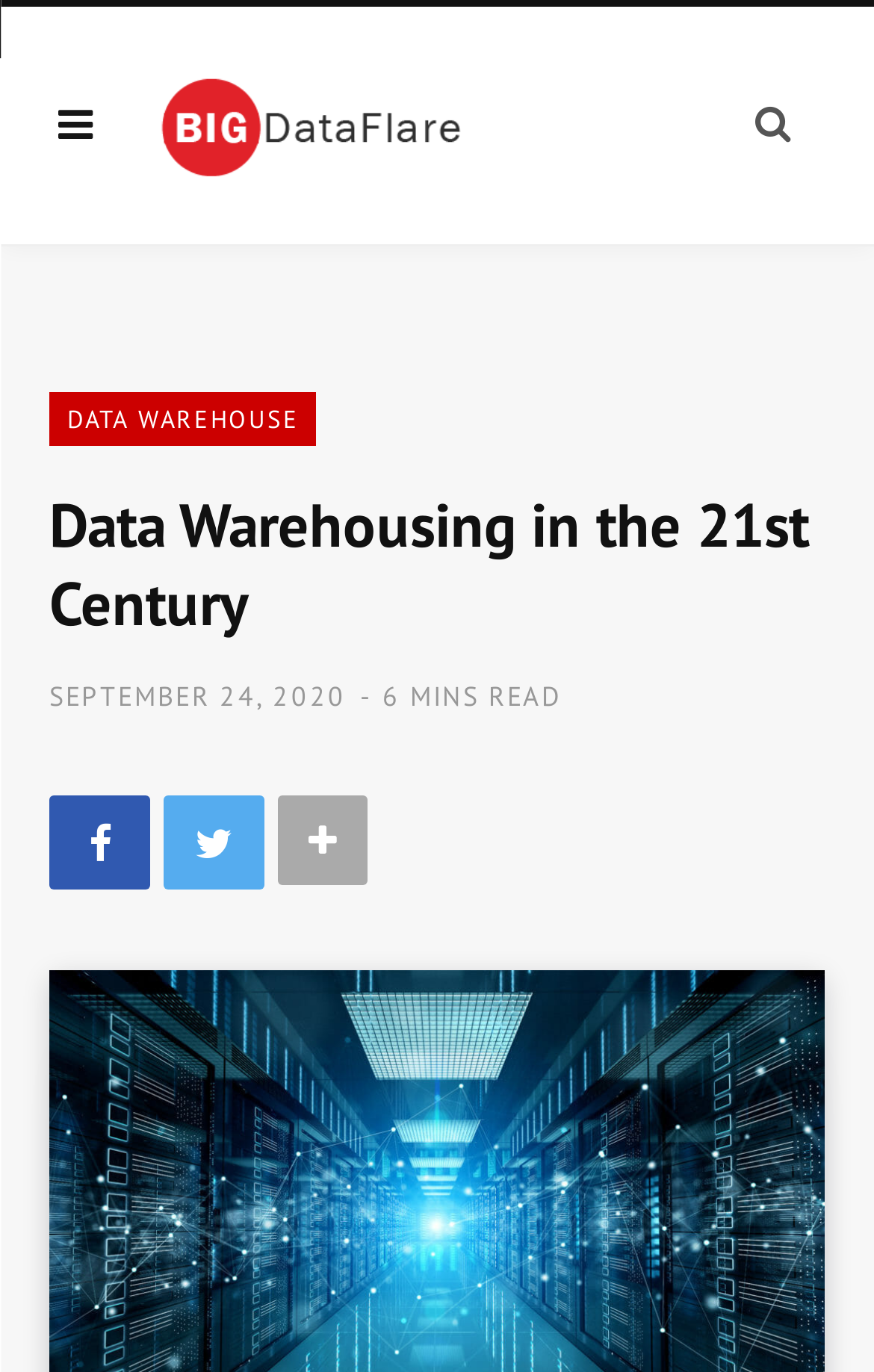Please reply with a single word or brief phrase to the question: 
When was the article published?

SEPTEMBER 24, 2020